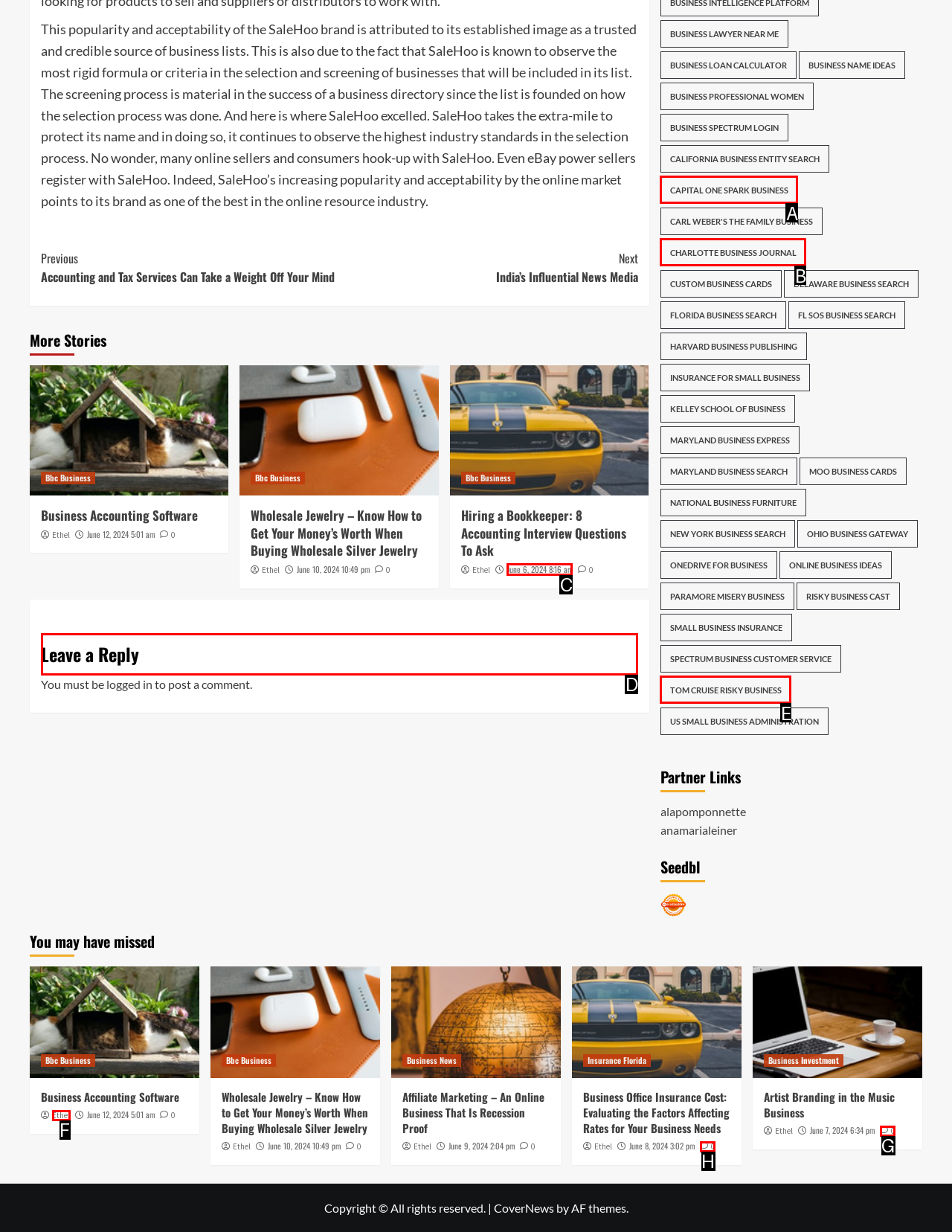Determine the letter of the UI element that will complete the task: Click on 'Leave a Reply'
Reply with the corresponding letter.

D